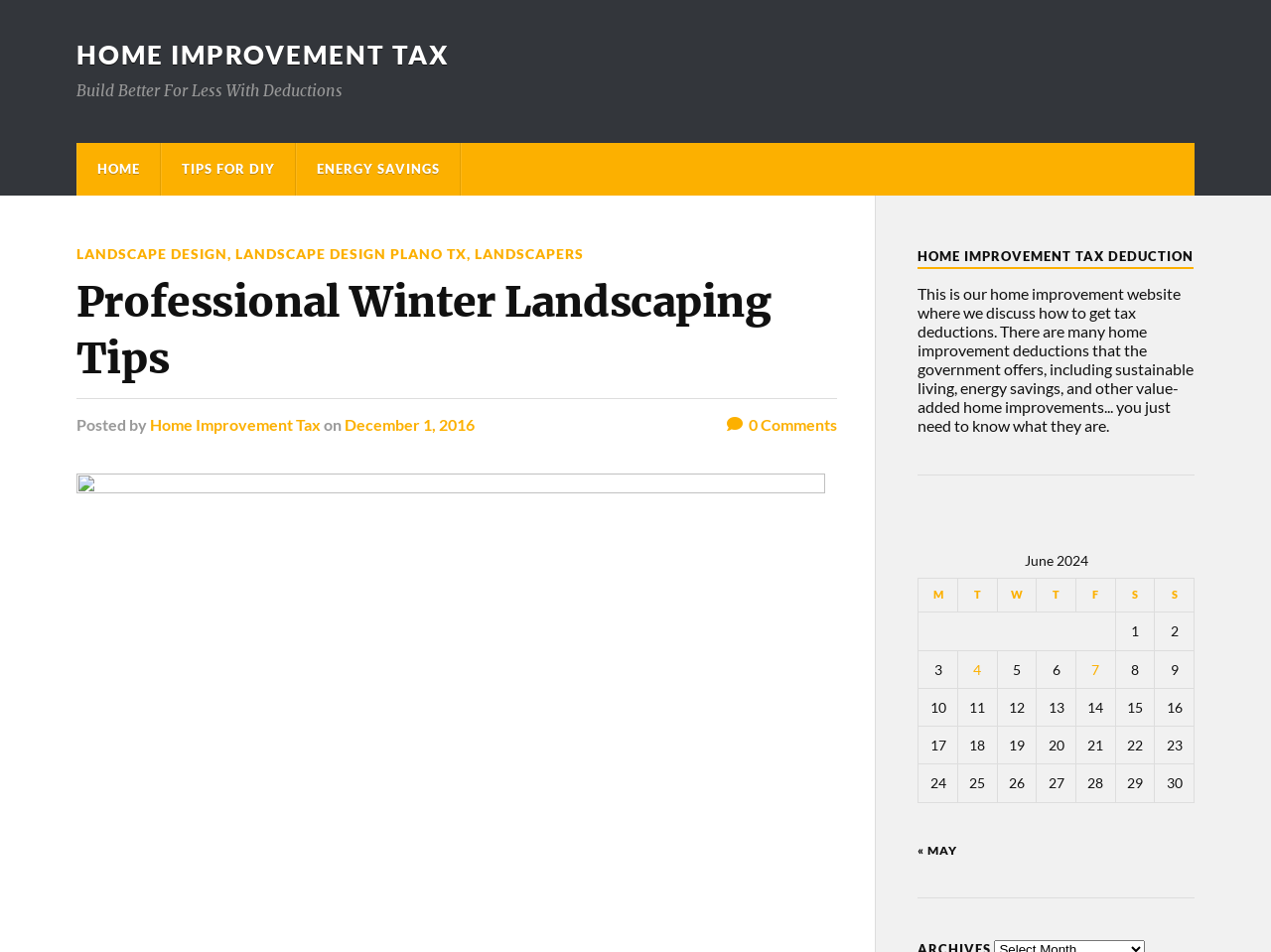Locate the bounding box coordinates of the area to click to fulfill this instruction: "Read the article 'Professional Winter Landscaping Tips'". The bounding box should be presented as four float numbers between 0 and 1, in the order [left, top, right, bottom].

[0.06, 0.288, 0.658, 0.407]